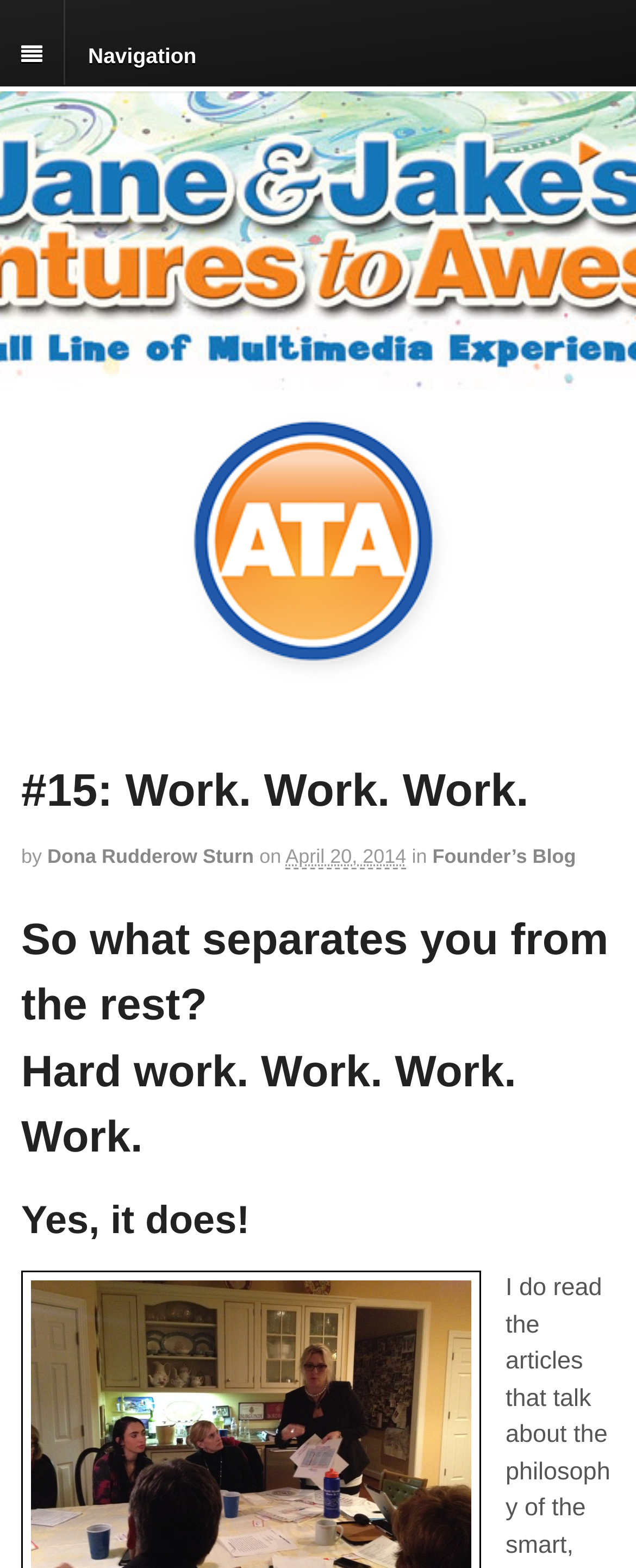Who is the author of the blog post?
Based on the image, give a concise answer in the form of a single word or short phrase.

Dona Rudderow Sturn